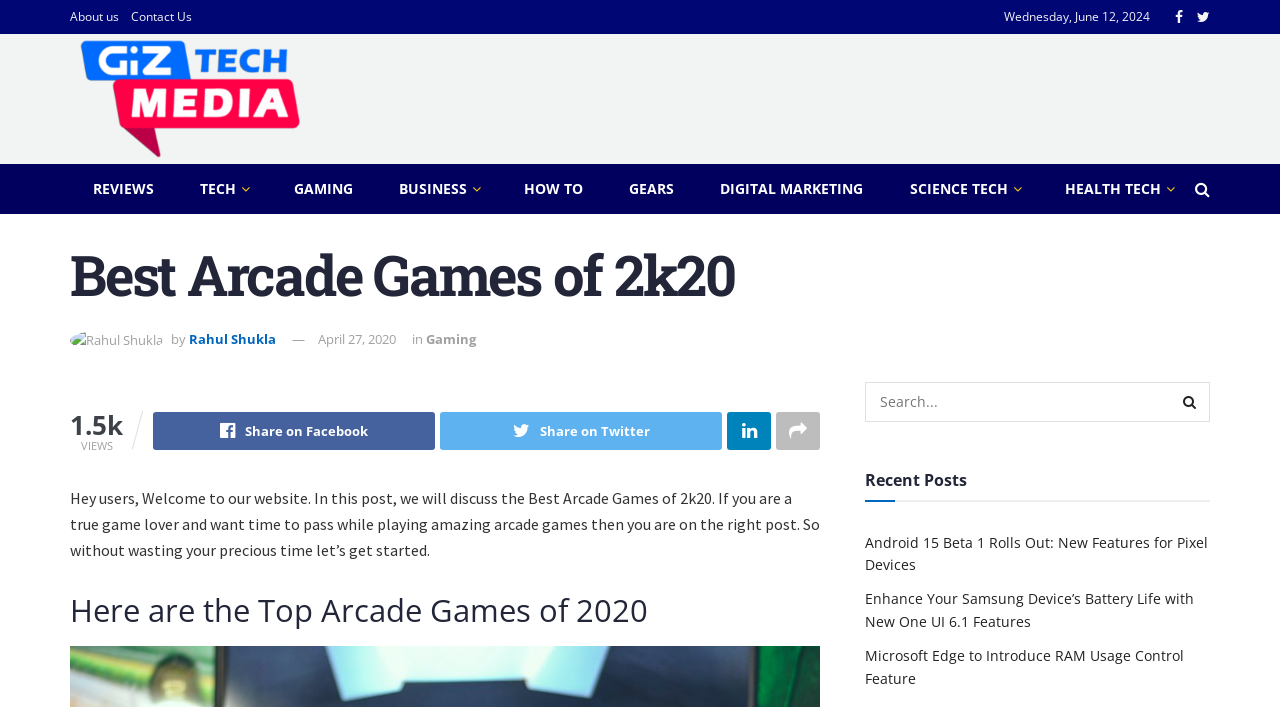What is the date of the article?
Answer the question with a single word or phrase, referring to the image.

April 27, 2020